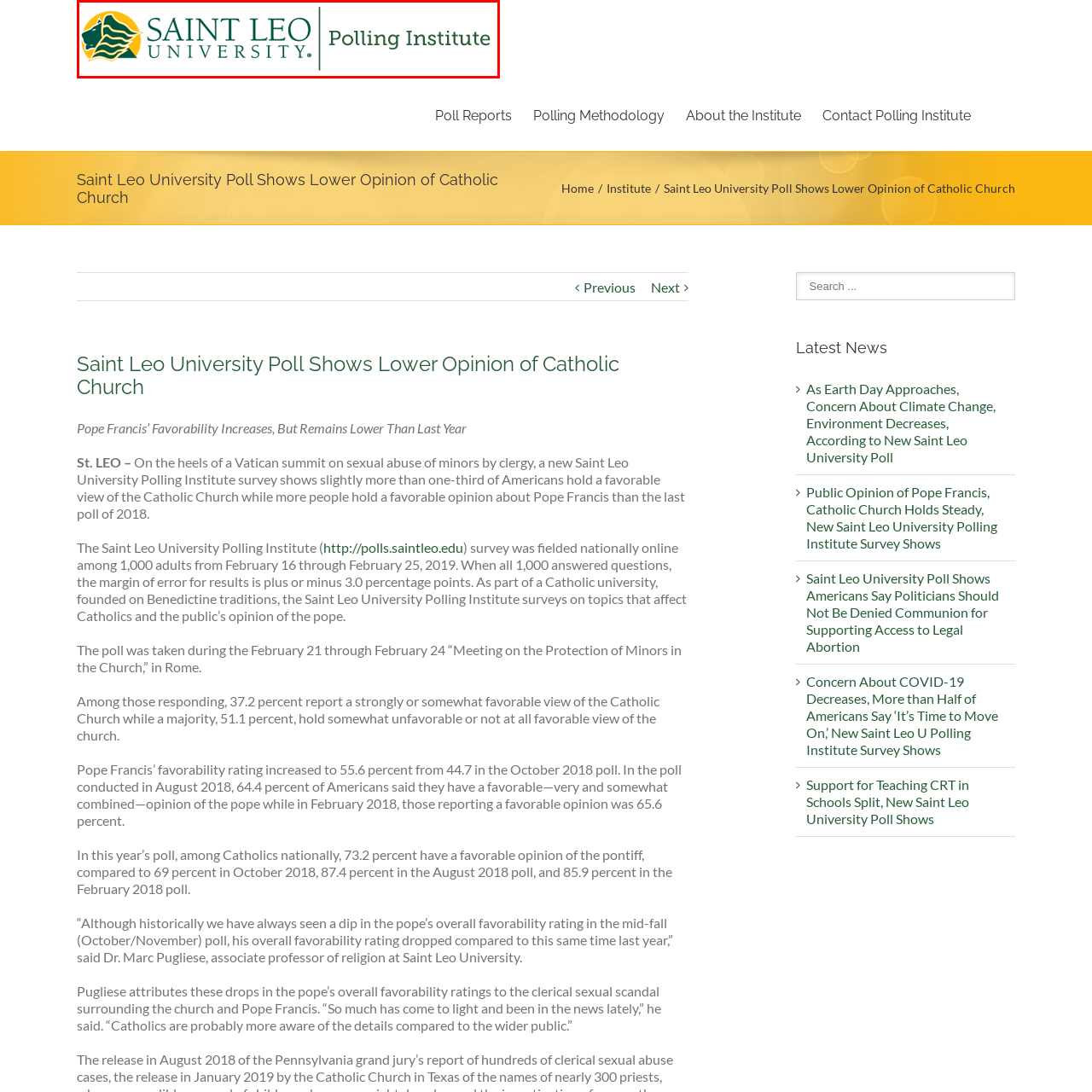What is the title displayed below 'SAINT LEO UNIVERSITY'? Analyze the image within the red bounding box and give a one-word or short-phrase response.

Polling Institute